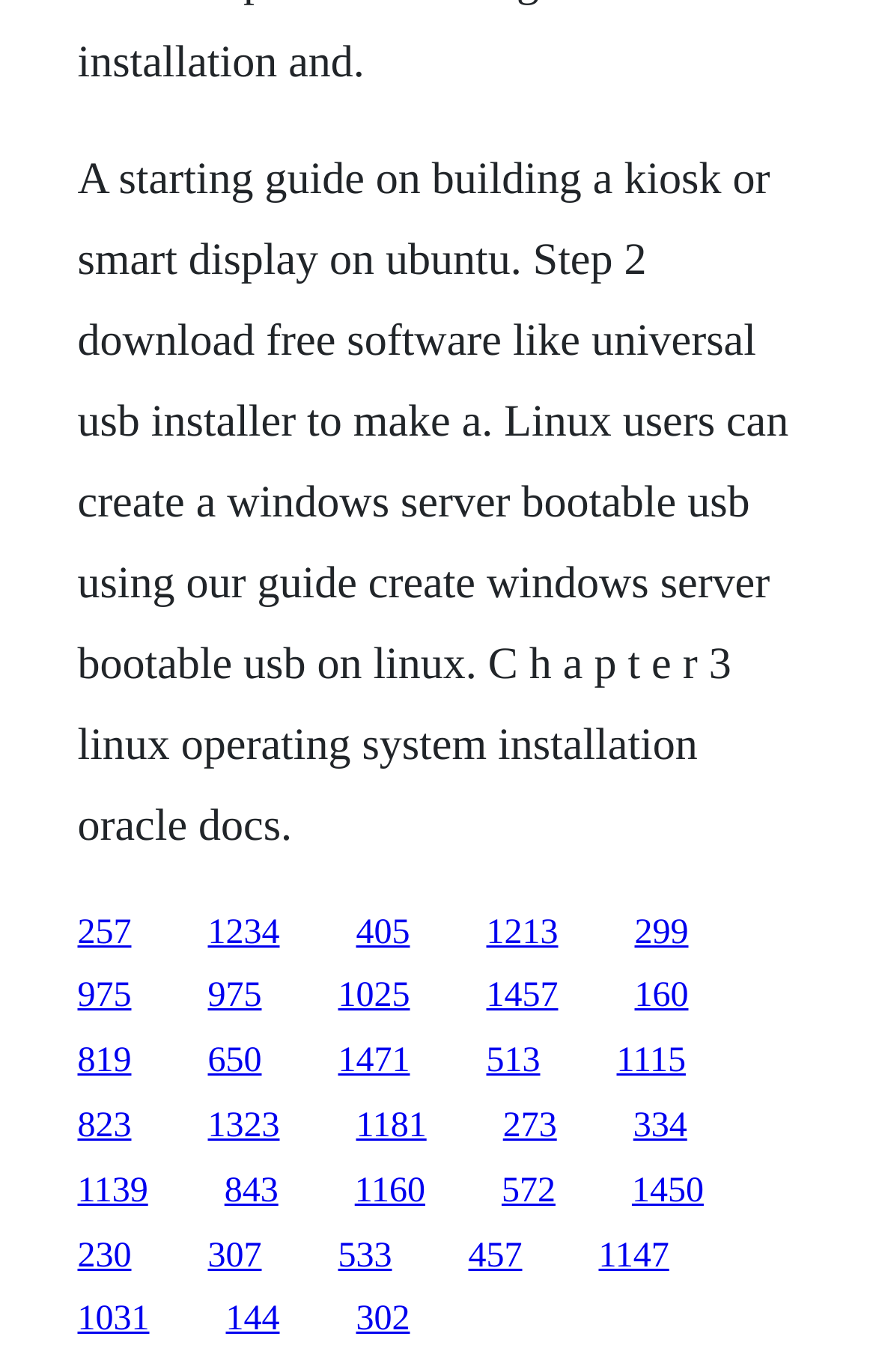What is the purpose of Universal USB Installer?
Relying on the image, give a concise answer in one word or a brief phrase.

To make a Linux bootable USB